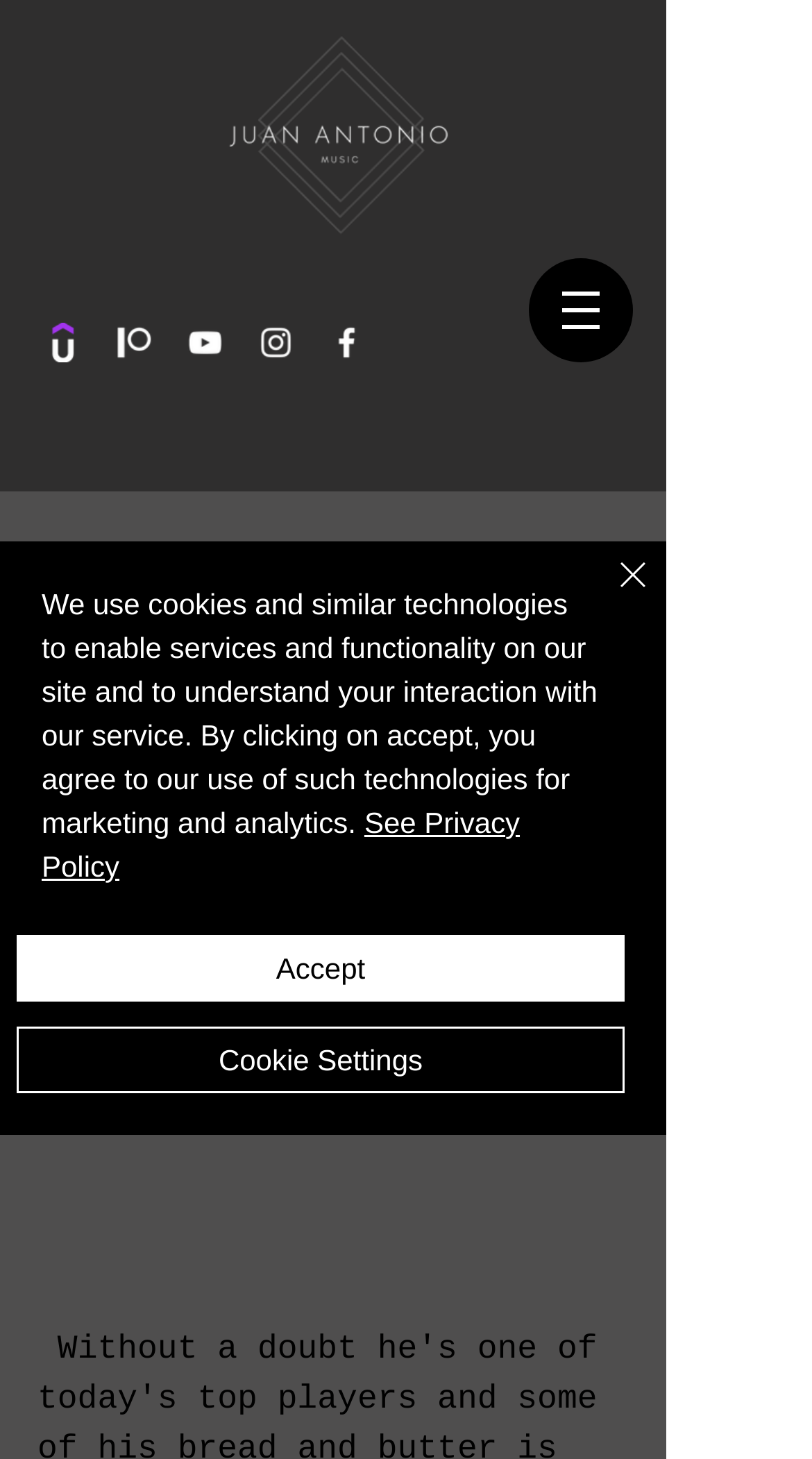What is the function of the button with a close icon?
Provide a detailed answer to the question using information from the image.

The button with a close icon is located in the alert section of the webpage, which is a notification about the website's use of cookies and similar technologies. The function of this button is to allow users to close the alert and dismiss the notification.